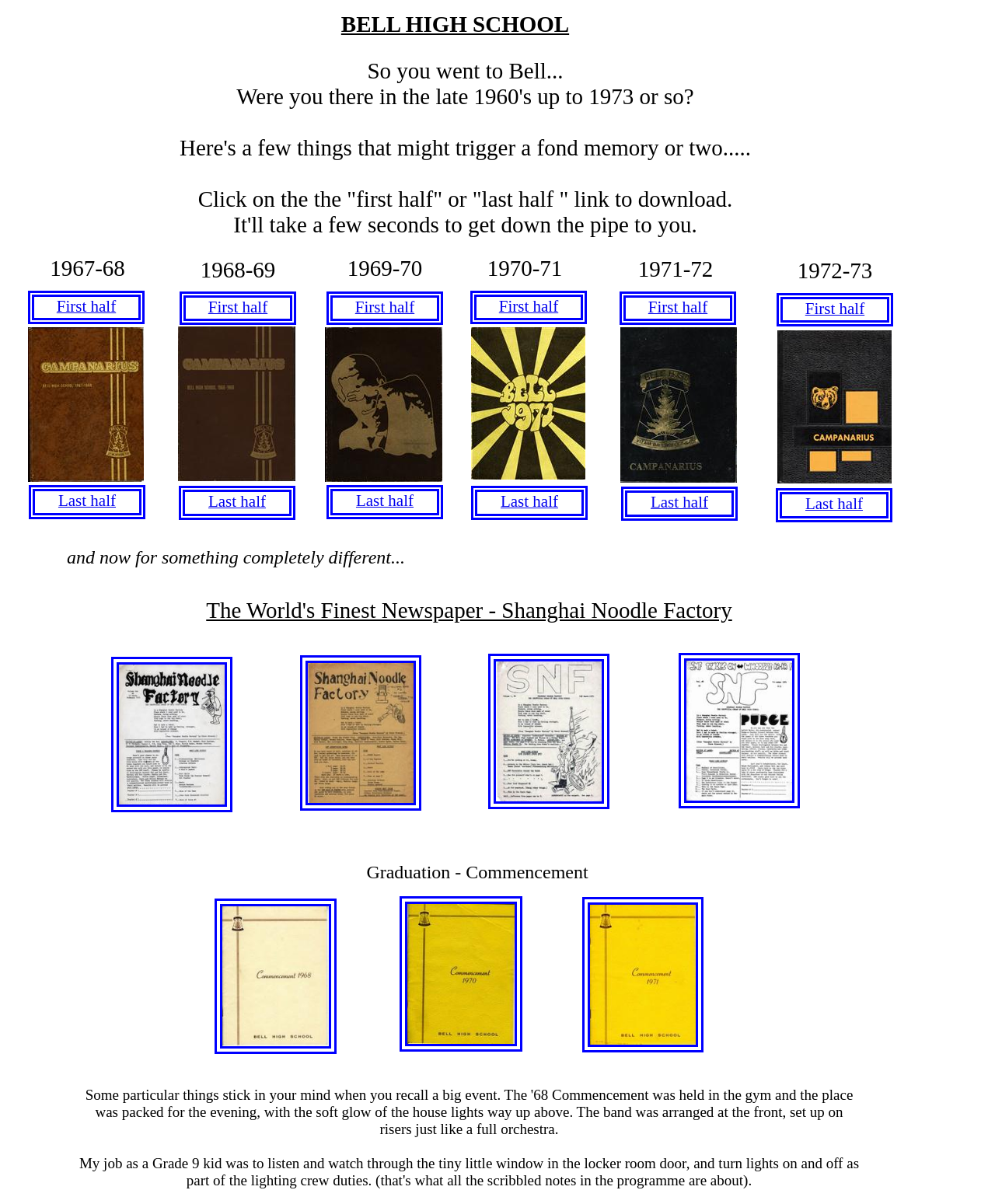Give a concise answer using one word or a phrase to the following question:
What is the name of the high school?

Bell High School